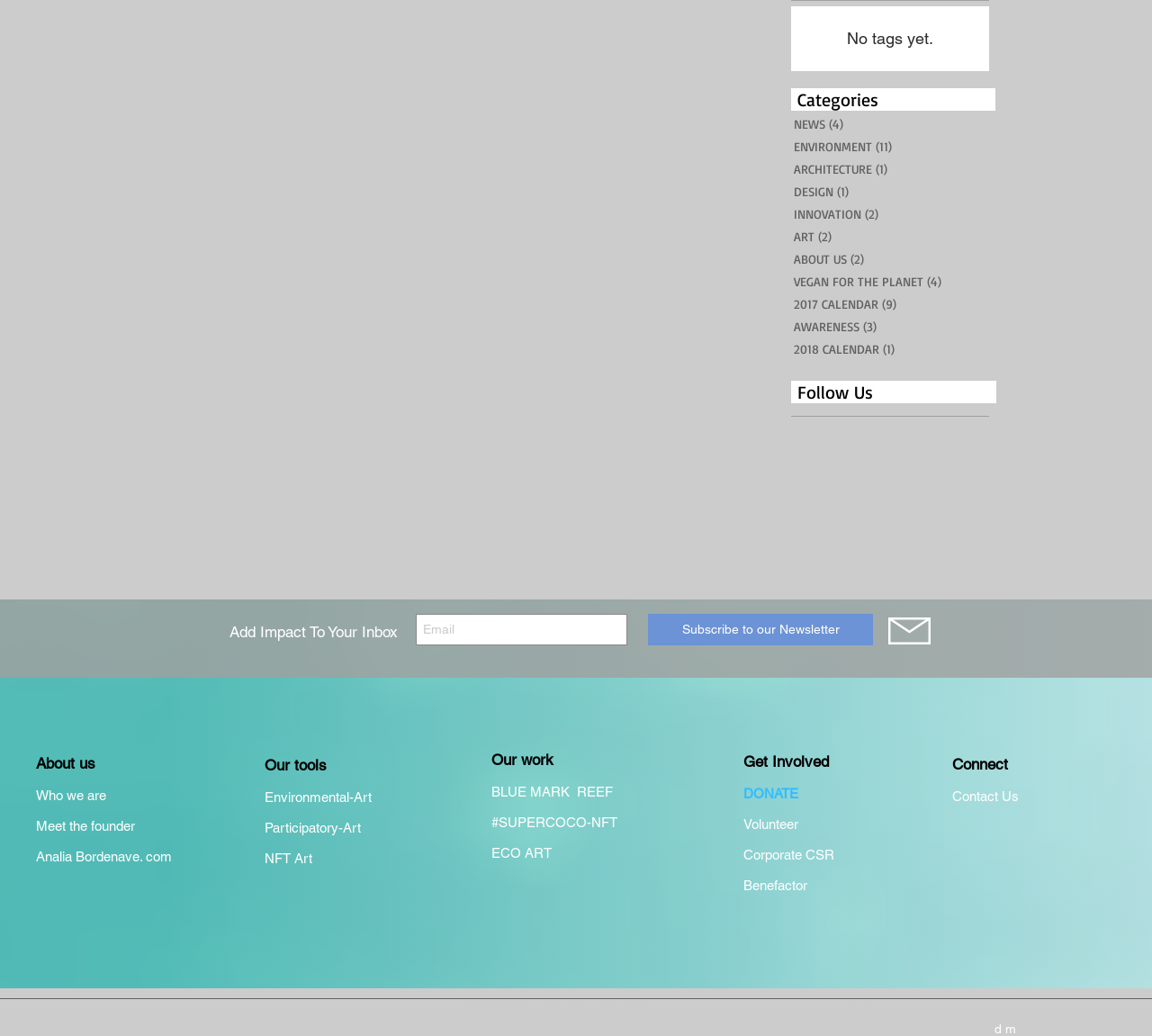Give a one-word or short phrase answer to this question: 
What is the name of the founder?

Analia Bordenave